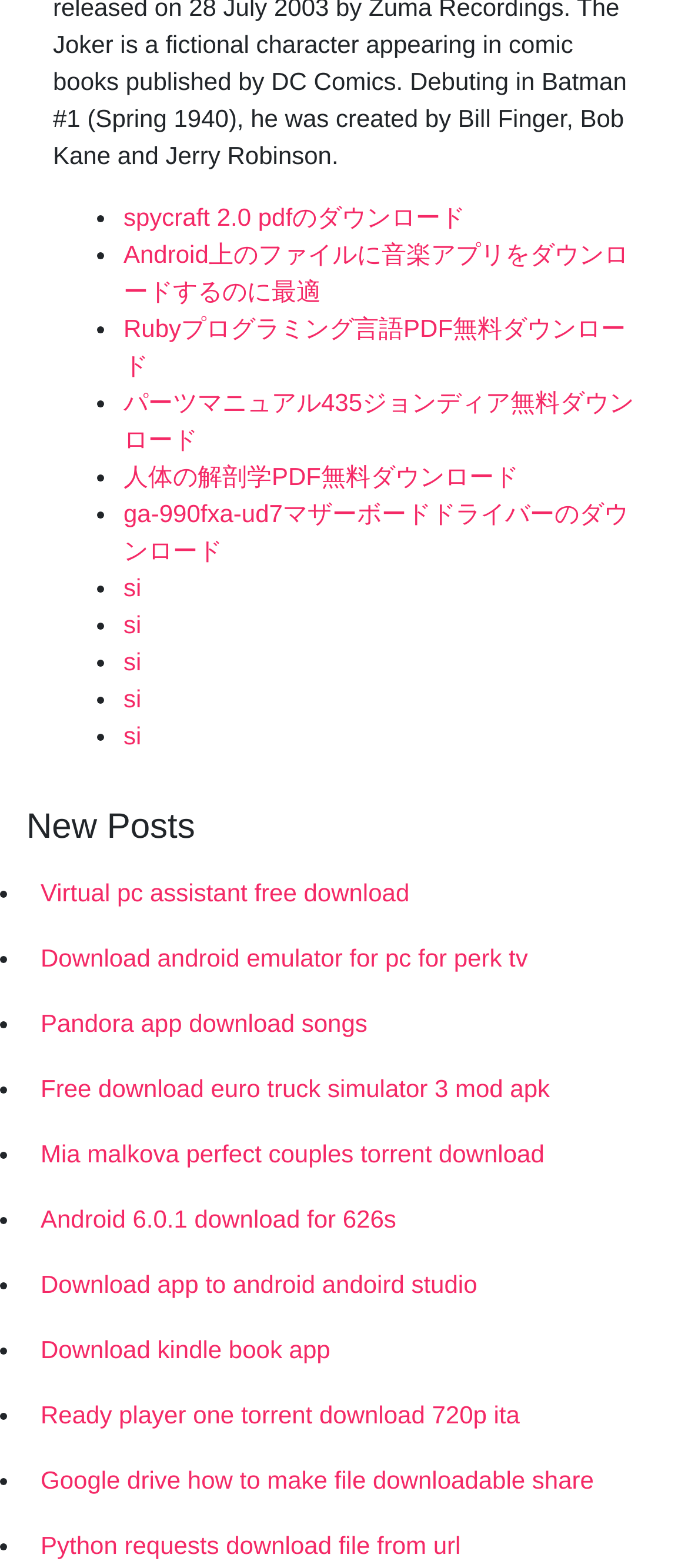Respond concisely with one word or phrase to the following query:
What is the category of the downloadable item 'Rubyプログラミング言語PDF無料ダウンロード'?

Programming